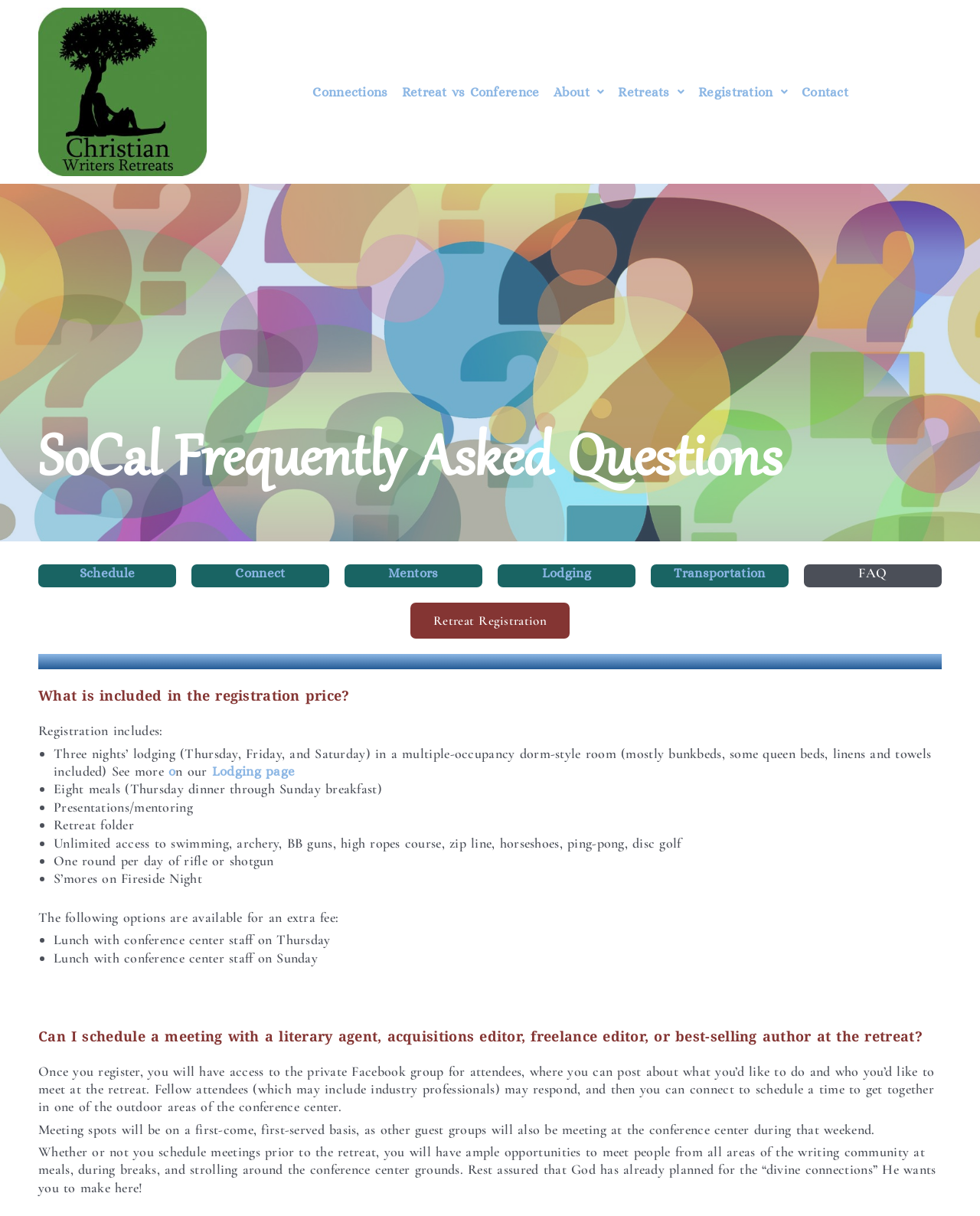Please determine the bounding box coordinates of the element to click on in order to accomplish the following task: "Click on the 'Retreat Registration' button". Ensure the coordinates are four float numbers ranging from 0 to 1, i.e., [left, top, right, bottom].

[0.419, 0.496, 0.581, 0.525]